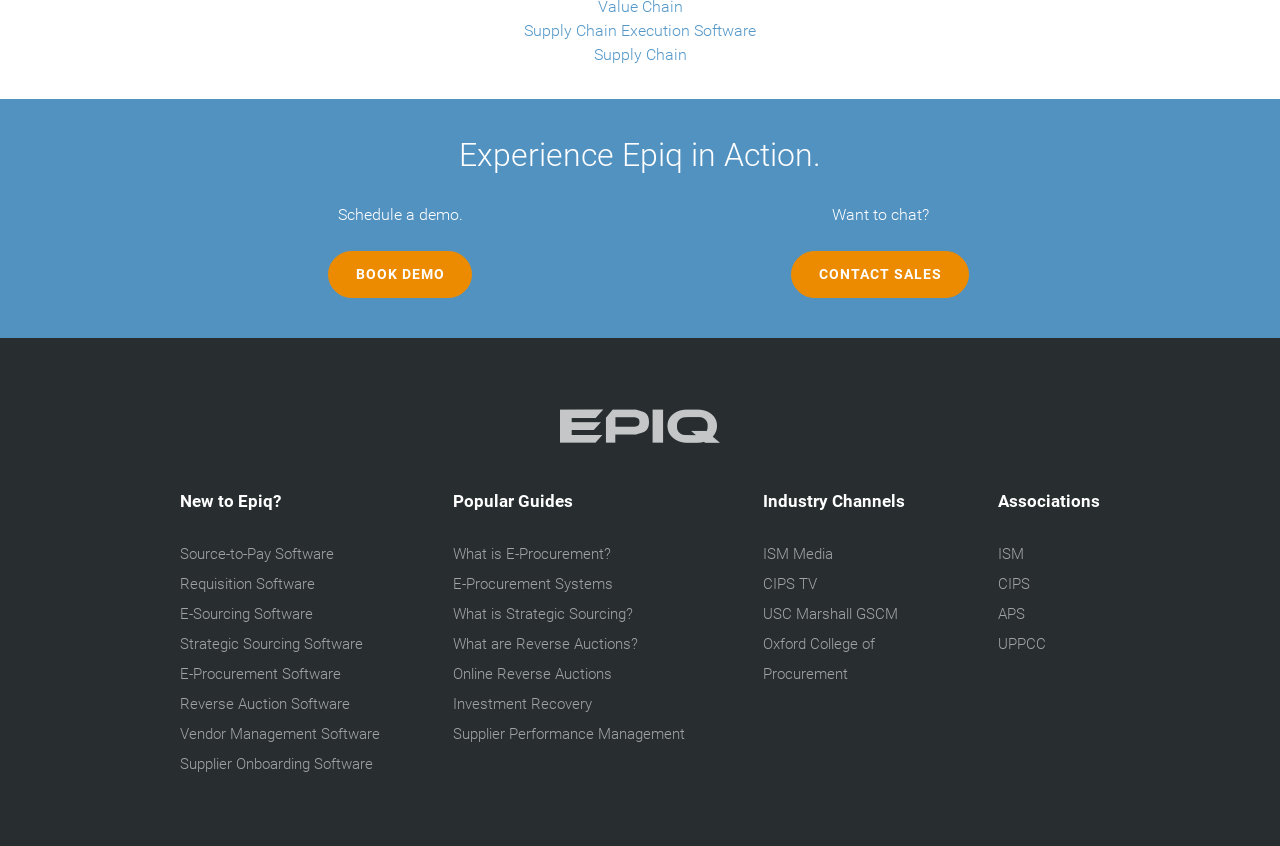Find the bounding box coordinates of the area to click in order to follow the instruction: "Learn about Source-to-Pay Software".

[0.141, 0.644, 0.261, 0.666]